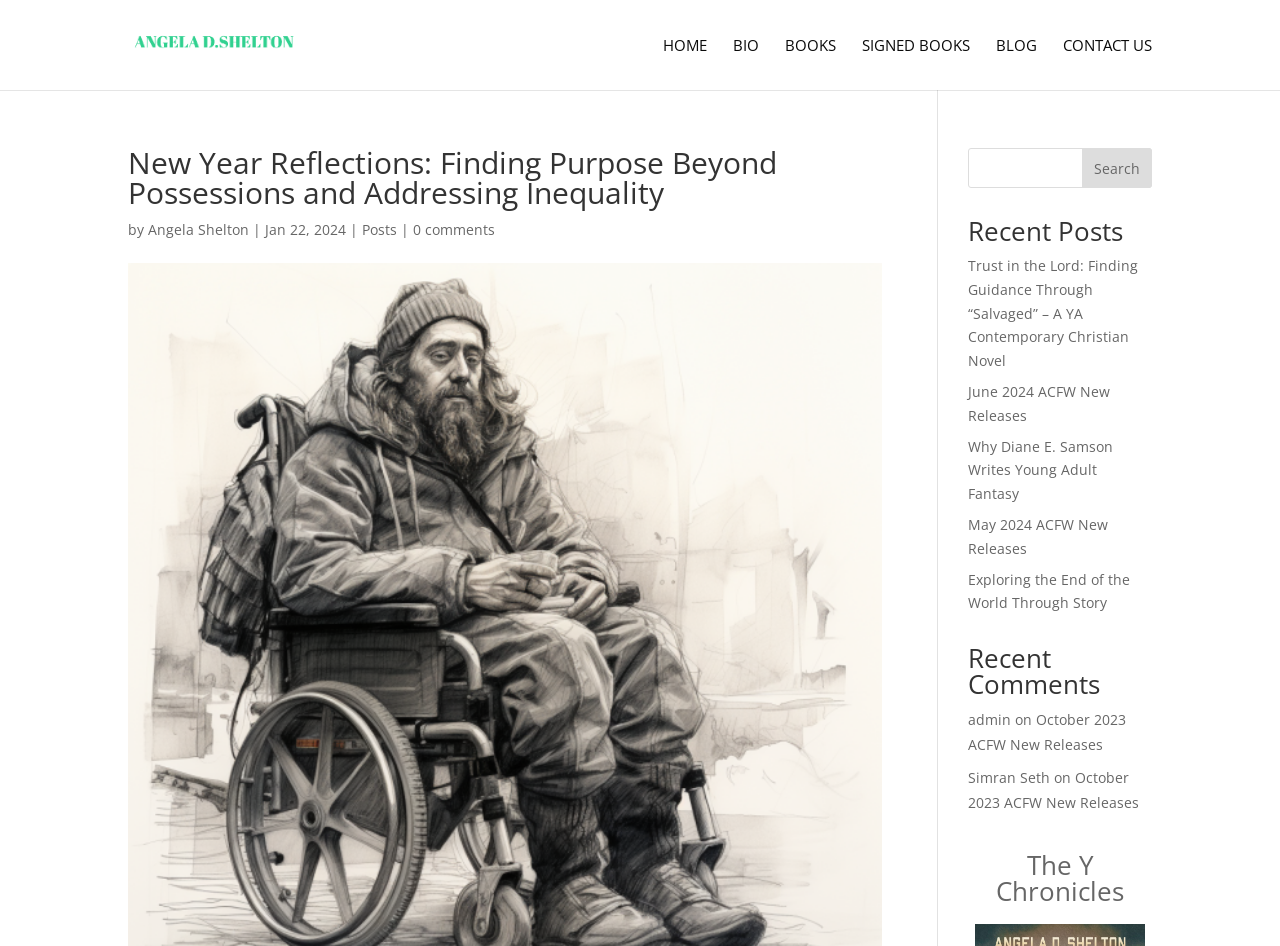Explain the contents of the webpage comprehensively.

This webpage appears to be a personal blog or website, with a focus on the author's reflections and writings. At the top of the page, there is a header section with links to various pages, including "HOME", "BIO", "BOOKS", "SIGNED BOOKS", "BLOG", and "CONTACT US". Below this, there is a search bar and a heading that reads "New Year Reflections: Finding Purpose Beyond Possessions and Addressing Inequality".

The main content of the page is divided into several sections. The first section appears to be a blog post, with a title and a byline that reads "by Angela Shelton | Jan 22, 2024". There are also links to "Posts" and "0 comments" below the byline.

To the right of the blog post, there is a sidebar with a search box and a button labeled "Search". Below this, there is a heading that reads "Recent Posts", followed by a list of links to several blog posts, including "Trust in the Lord: Finding Guidance Through “Salvaved” – A YA Contemporary Christian Novel", "June 2024 ACFW New Releases", and others.

Further down the page, there is a section with a heading that reads "Recent Comments", followed by a list of comments or articles. At the very bottom of the page, there is a footer section with links to various pages, including "admin" and "October 2023 ACFW New Releases".

There are also several images on the page, including a profile picture of Angela Shelton at the top of the page, and possibly other images associated with the blog posts or articles. Overall, the page has a clean and organized layout, with a focus on showcasing the author's writings and reflections.